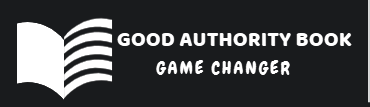Capture every detail in the image and describe it fully.

The image prominently features the title "Good Authority Book" set against a striking black background. Accompanying the title is the phrase "GAME CHANGER," emphasizing the book's impactful nature. An open book icon elegantly frames the title, symbolizing knowledge and inspiration. This visual representation introduces viewers to a publication that likely aims to offer valuable insights or transformative guidance, inviting them to explore the content within the book.